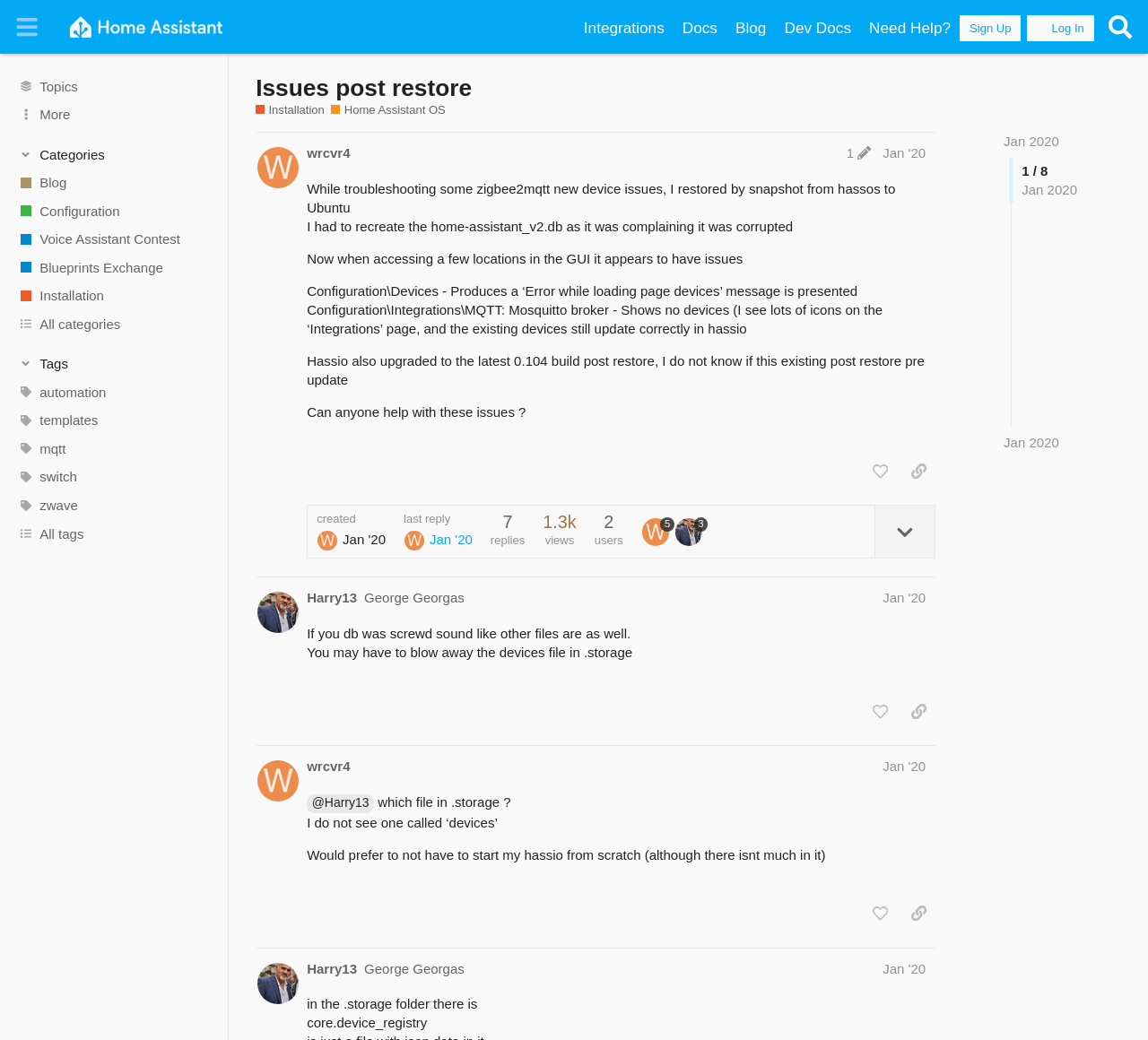Determine the bounding box for the UI element as described: "Sign Up". The coordinates should be represented as four float numbers between 0 and 1, formatted as [left, top, right, bottom].

[0.836, 0.015, 0.889, 0.04]